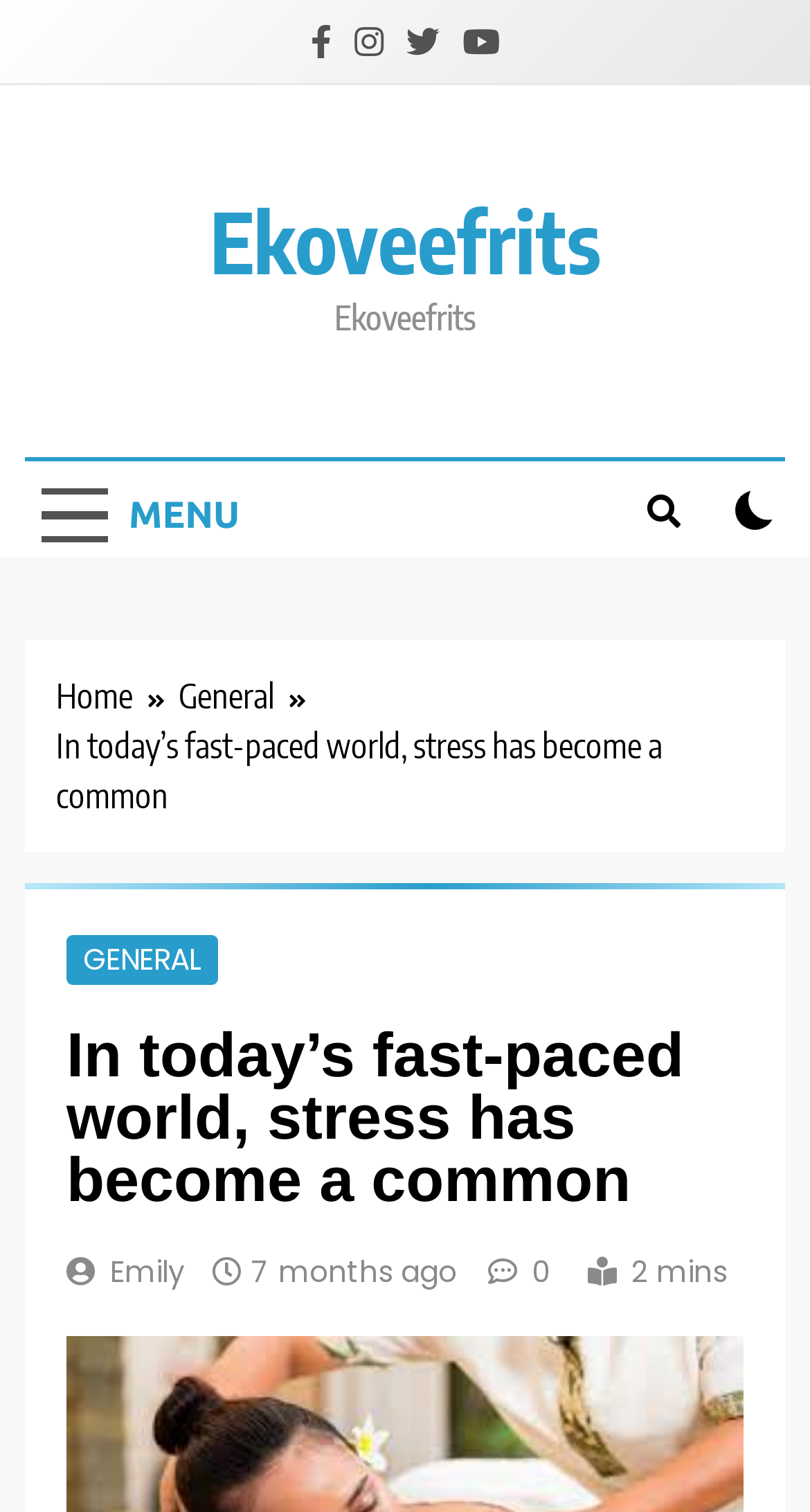Predict the bounding box for the UI component with the following description: "Home".

[0.069, 0.445, 0.221, 0.478]